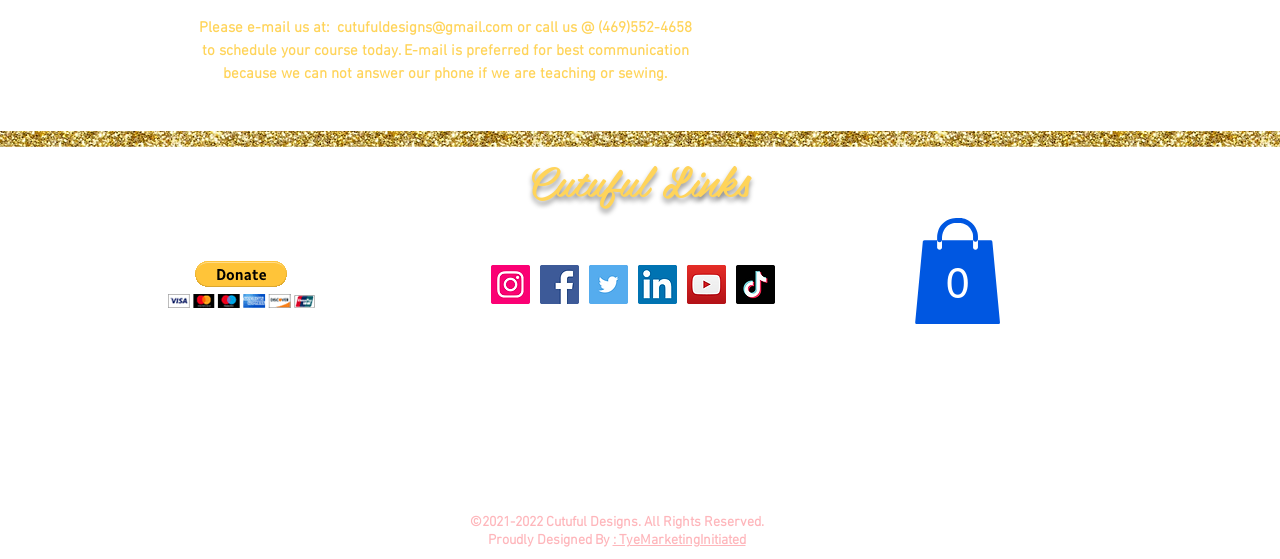Please study the image and answer the question comprehensively:
What is the purpose of the button with the text 'Cart with 0 items'?

The button with the text 'Cart with 0 items' is likely used to allow users to access their shopping cart, which currently contains zero items. This is inferred from the text on the button and its position on the webpage, which suggests that it is a navigation element for users to manage their purchases.